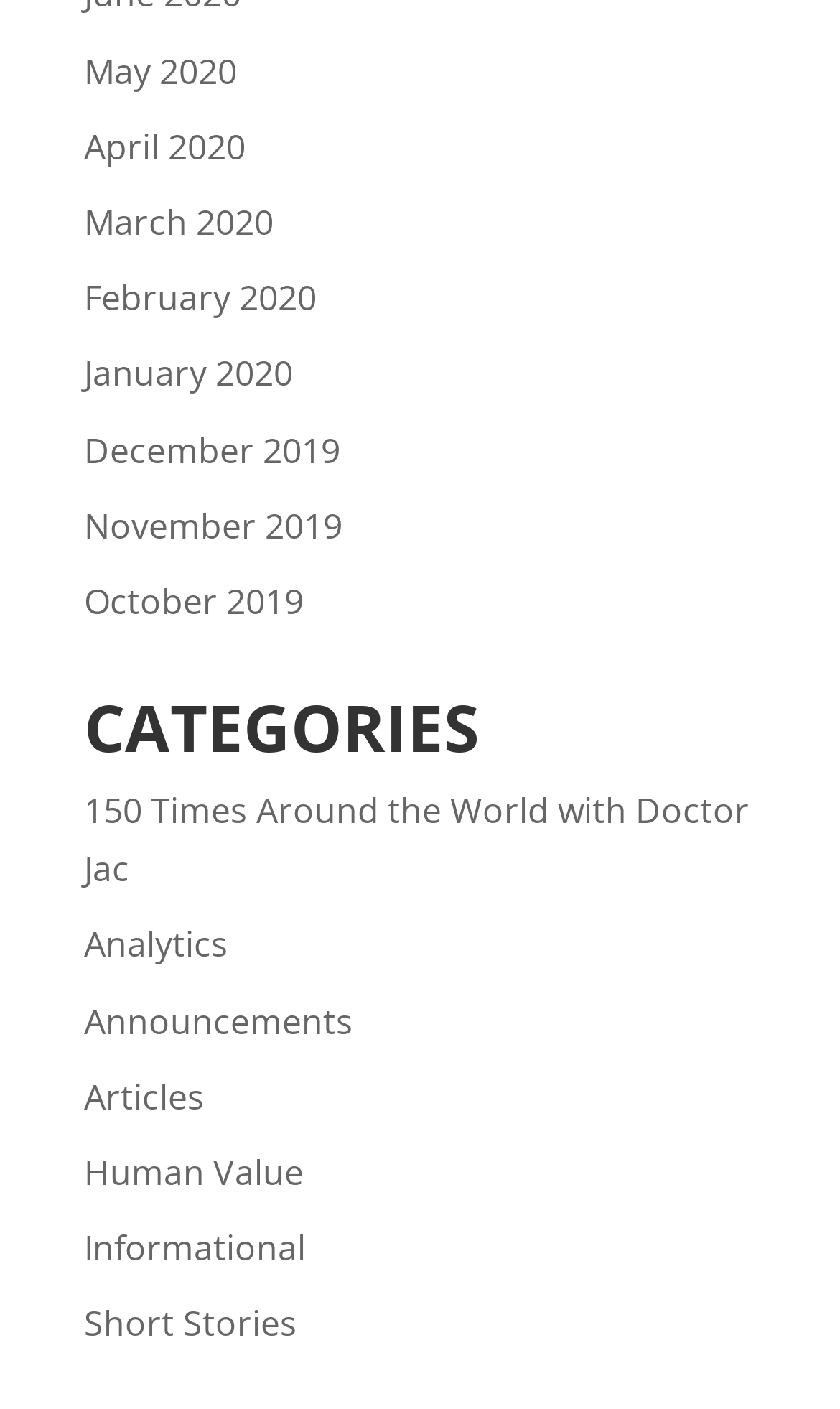Locate the bounding box coordinates for the element described below: "October 2019". The coordinates must be four float values between 0 and 1, formatted as [left, top, right, bottom].

[0.1, 0.41, 0.362, 0.443]